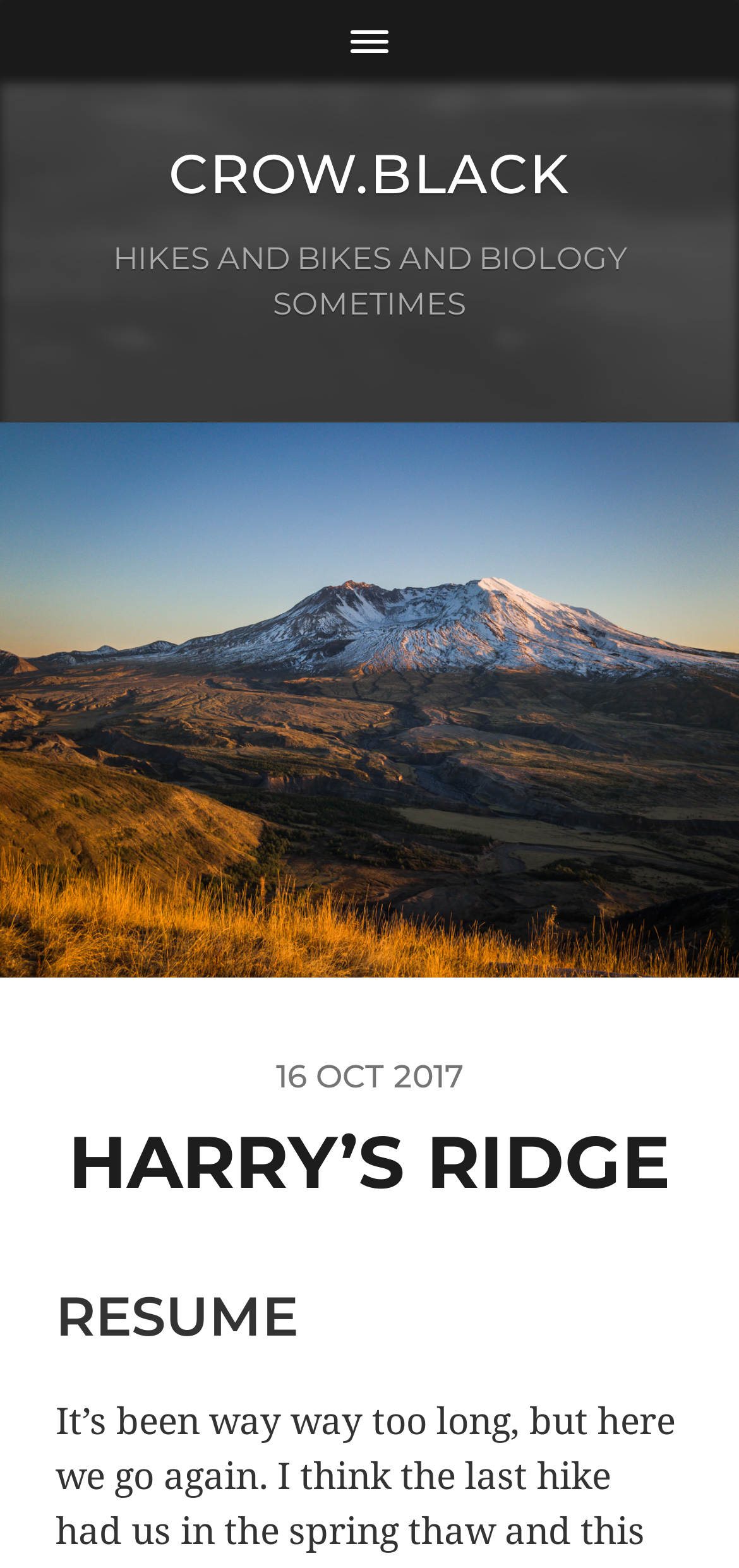How many headings are there on the webpage?
Give a one-word or short phrase answer based on the image.

2